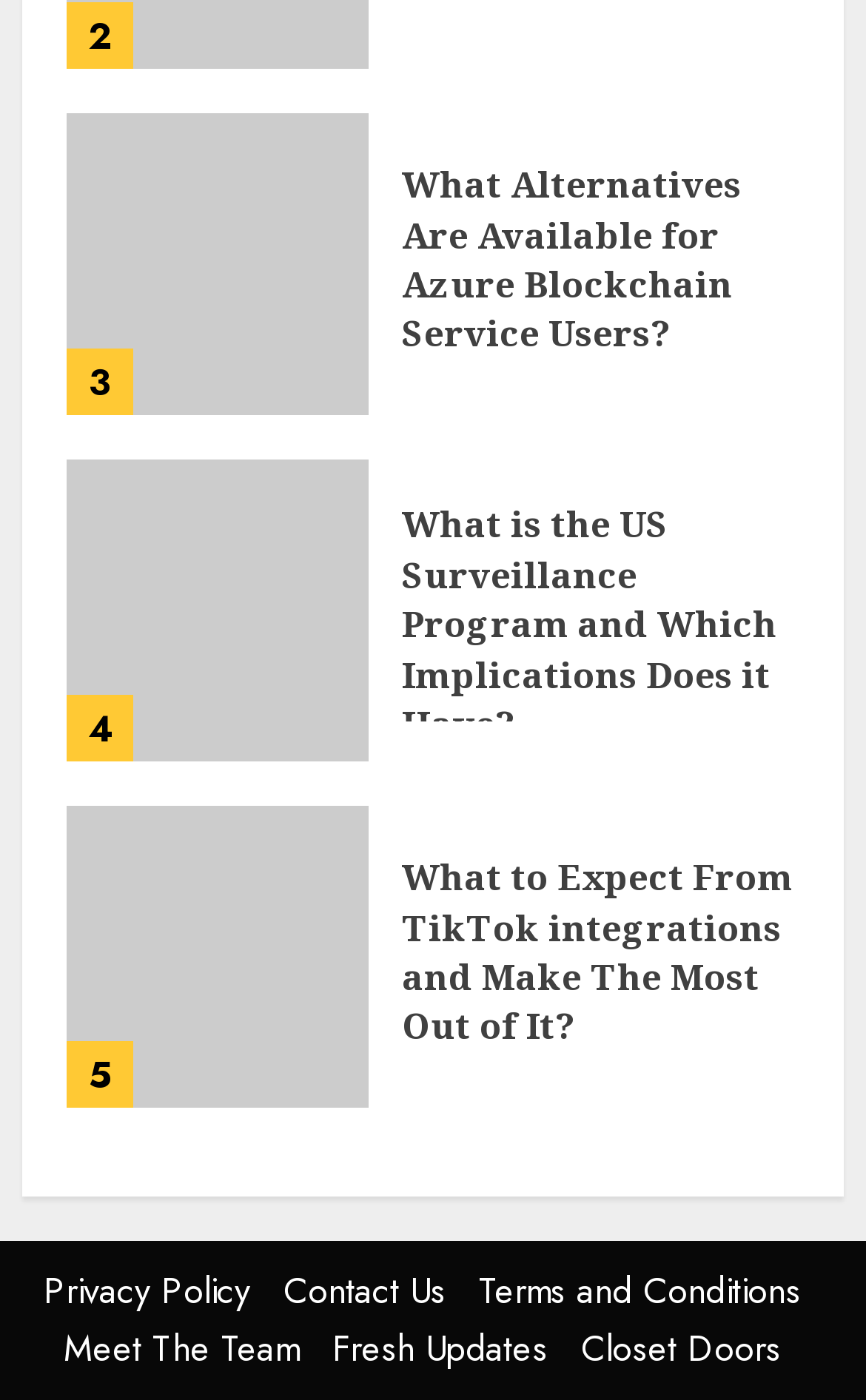Please provide a detailed answer to the question below based on the screenshot: 
What is the topic of the first article?

The first article's topic can be determined by reading the heading 'What Alternatives Are Available for Azure Blockchain Service Users?' which is located at the top of the webpage, indicating that the article is about Azure Blockchain Service and its alternatives.